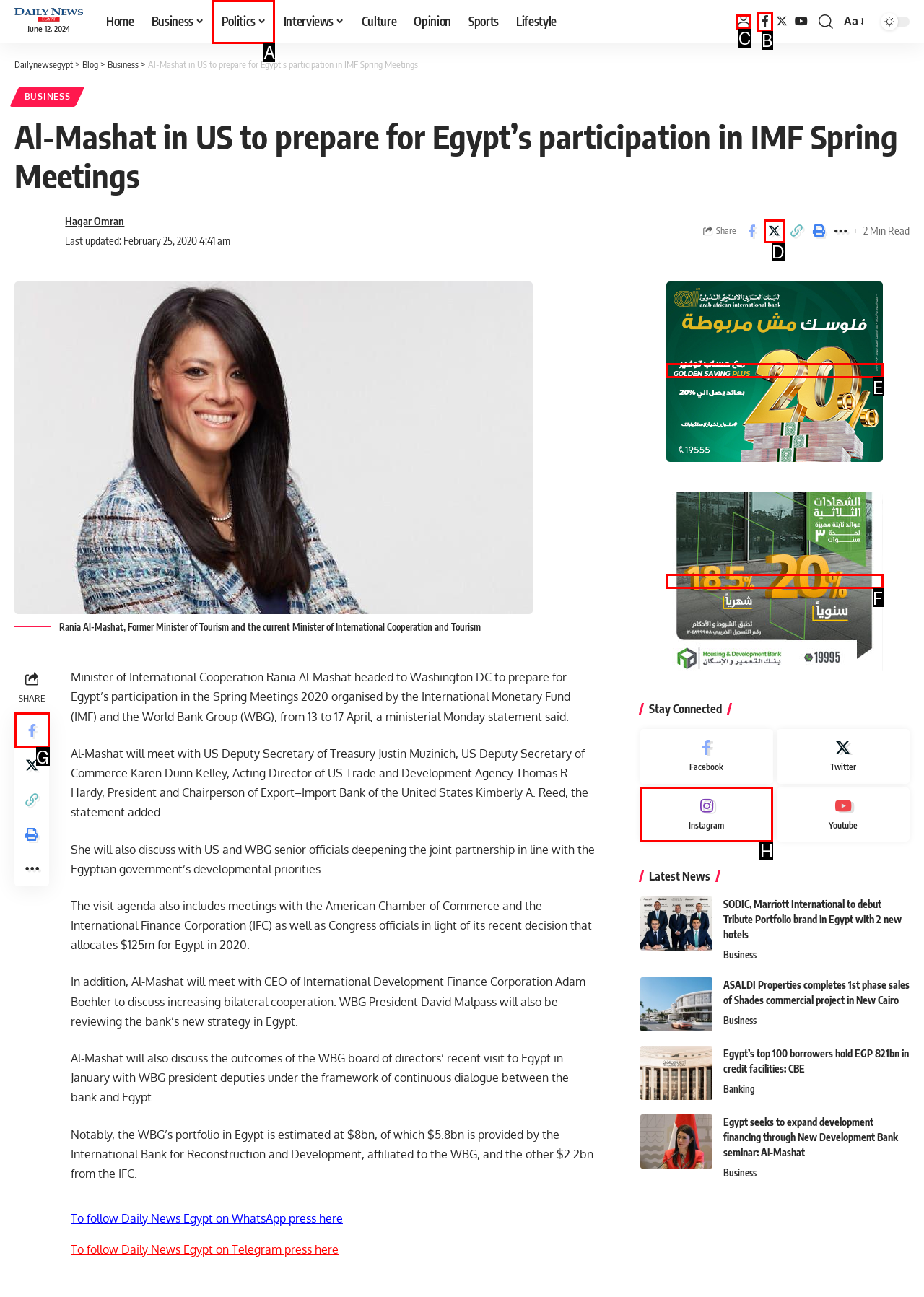Identify the correct UI element to click on to achieve the task: Click on the 'Facebook' link. Provide the letter of the appropriate element directly from the available choices.

B